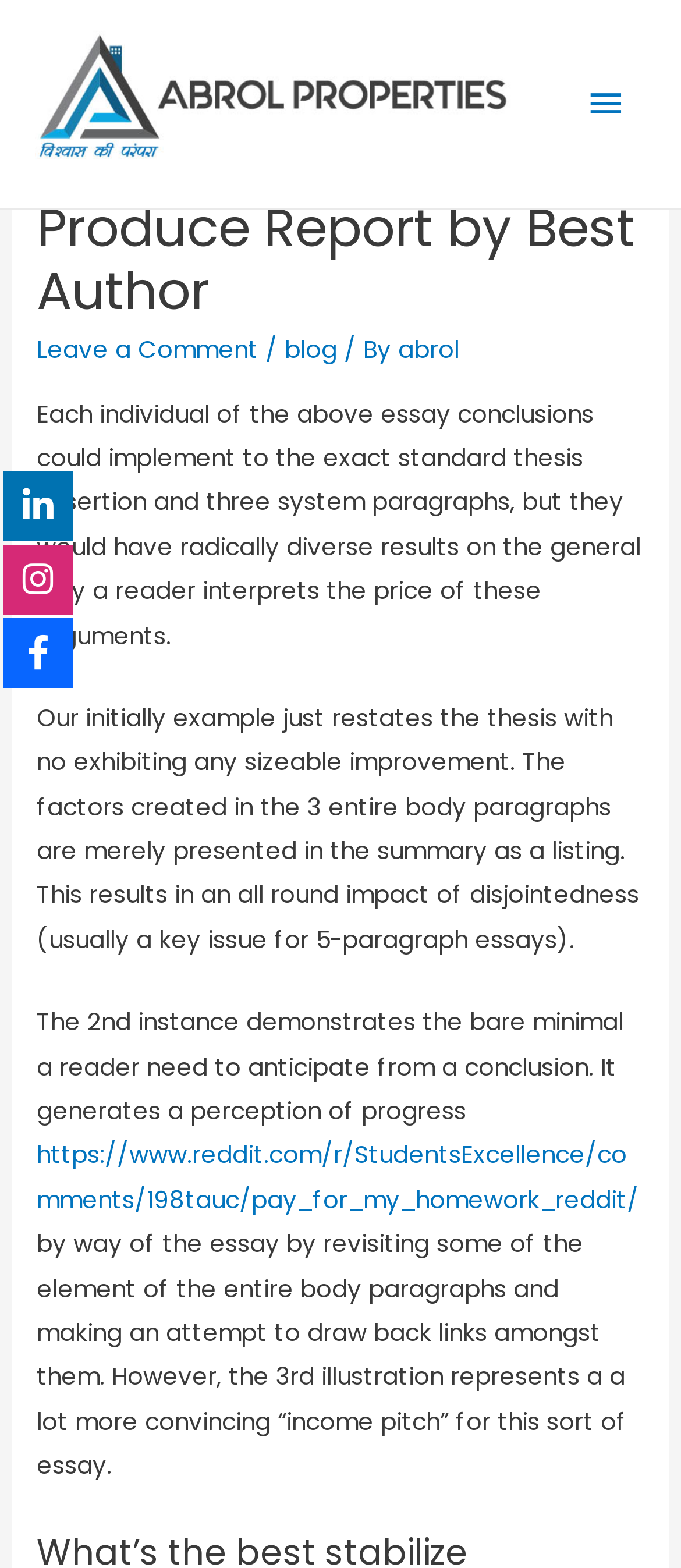What is the topic of the main content?
Based on the image, provide a one-word or brief-phrase response.

Report Editing Services